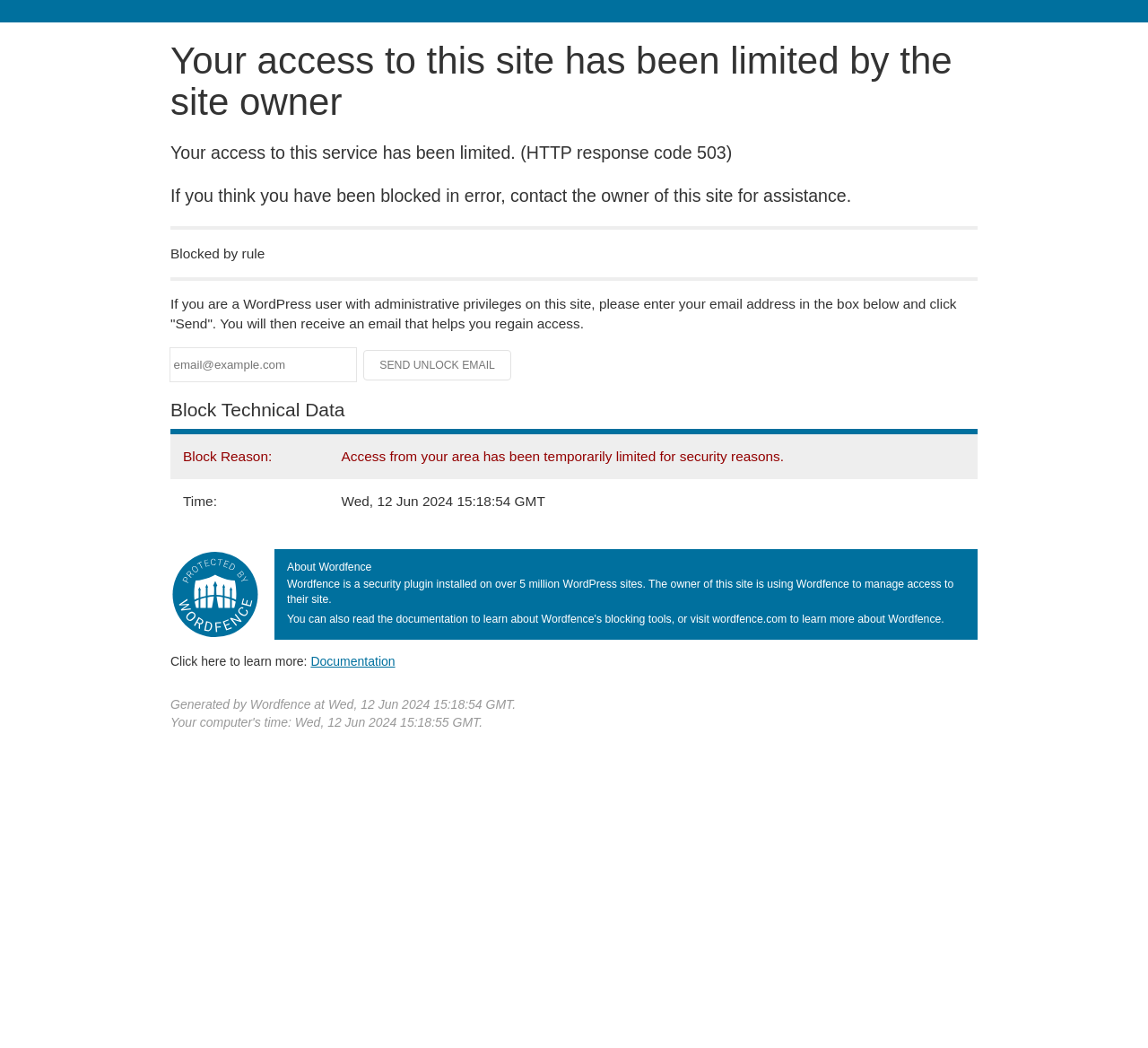Please give a succinct answer using a single word or phrase:
What is the name of the security plugin installed on the site?

Wordfence